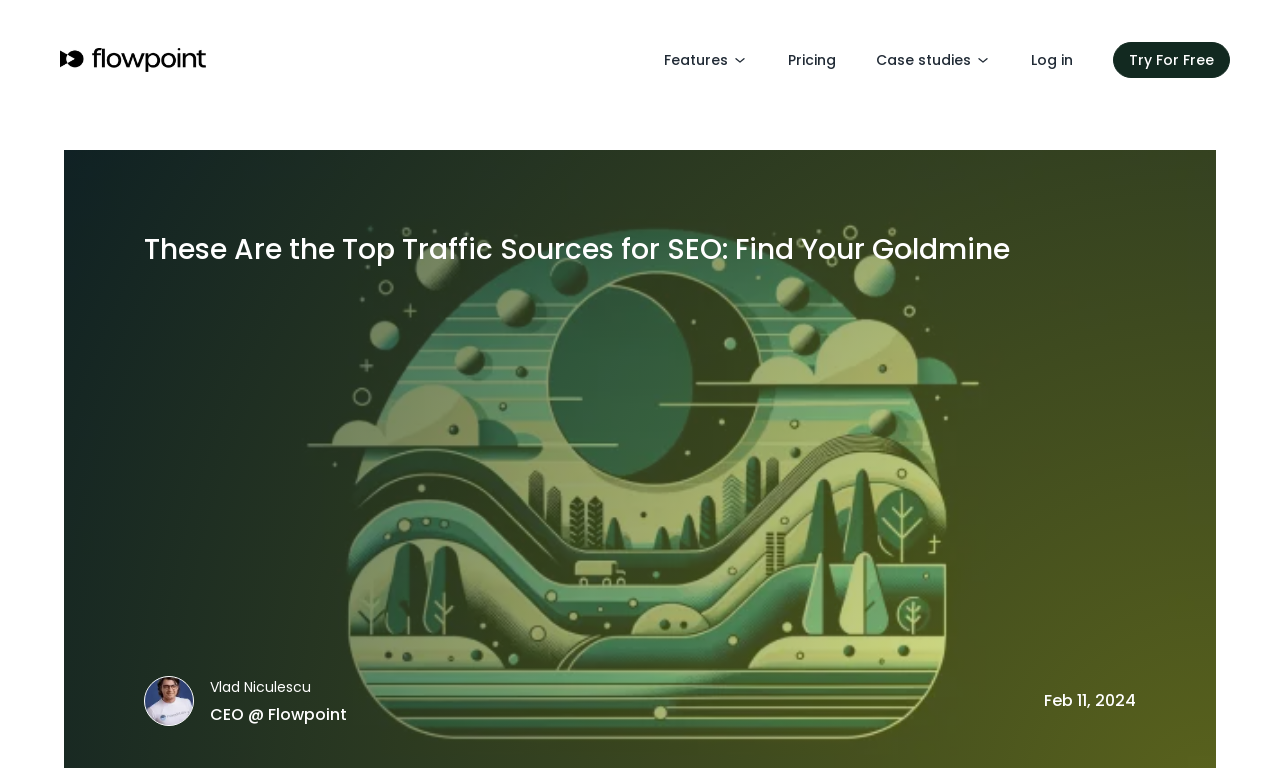Provide the bounding box coordinates of the HTML element described by the text: "alt="flowpoint.ai"".

[0.047, 0.062, 0.161, 0.094]